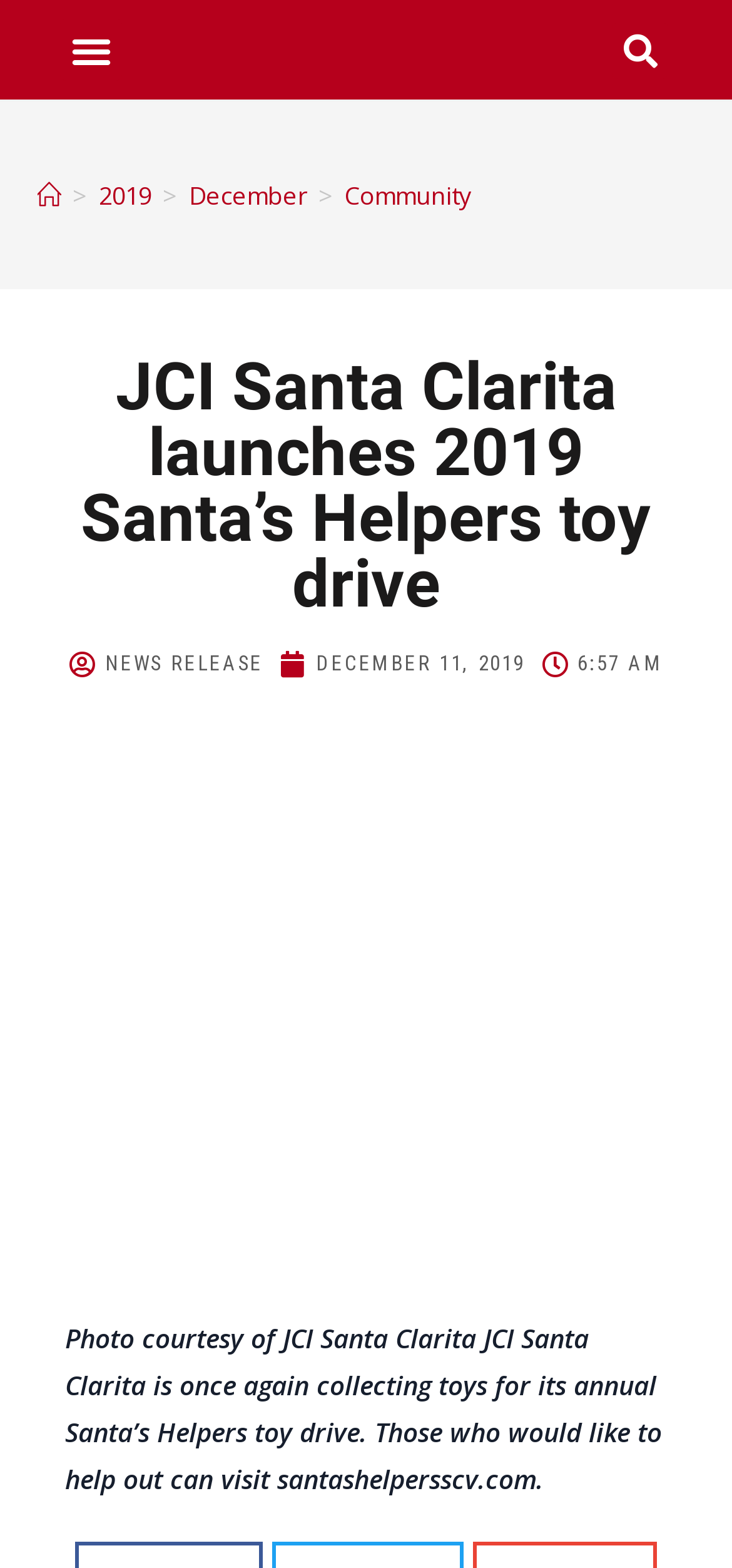Describe in detail what you see on the webpage.

The webpage is about JCI Santa Clarita's annual holiday project, specifically the Santa's Helpers toy drive. At the top left corner, there is a button labeled "Menu Toggle". Next to it, there is a link, and on the top right corner, there is a search bar with a "Search" button.

Below the top section, there is a header with a navigation menu, also known as breadcrumbs, which shows the path "Home > 2019 > December > Community". 

The main content of the webpage is a news article with the title "JCI Santa Clarita launches 2019 Santa’s Helpers toy drive" in a large font. Below the title, there is a link labeled "NEWS RELEASE". The article's publication date and time are displayed as "DECEMBER 11, 2019" and "6:57 AM", respectively.

The article features a large image, which takes up most of the page, with a caption below it. The caption reads "Photo courtesy of JCI Santa Clarita JCI Santa Clarita is once again collecting toys for its annual Santa’s Helpers toy drive. Those who would like to help out can visit santashelpersscv.com."